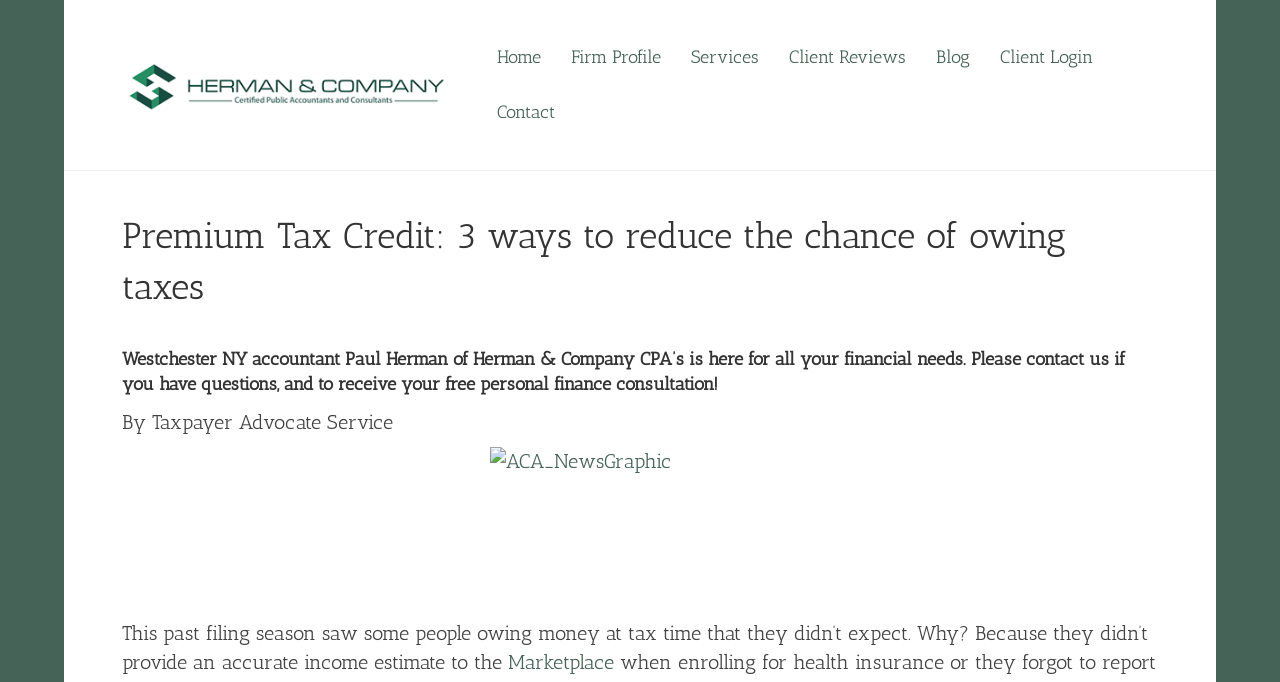What is the purpose of the webpage?
Refer to the image and provide a one-word or short phrase answer.

Financial services